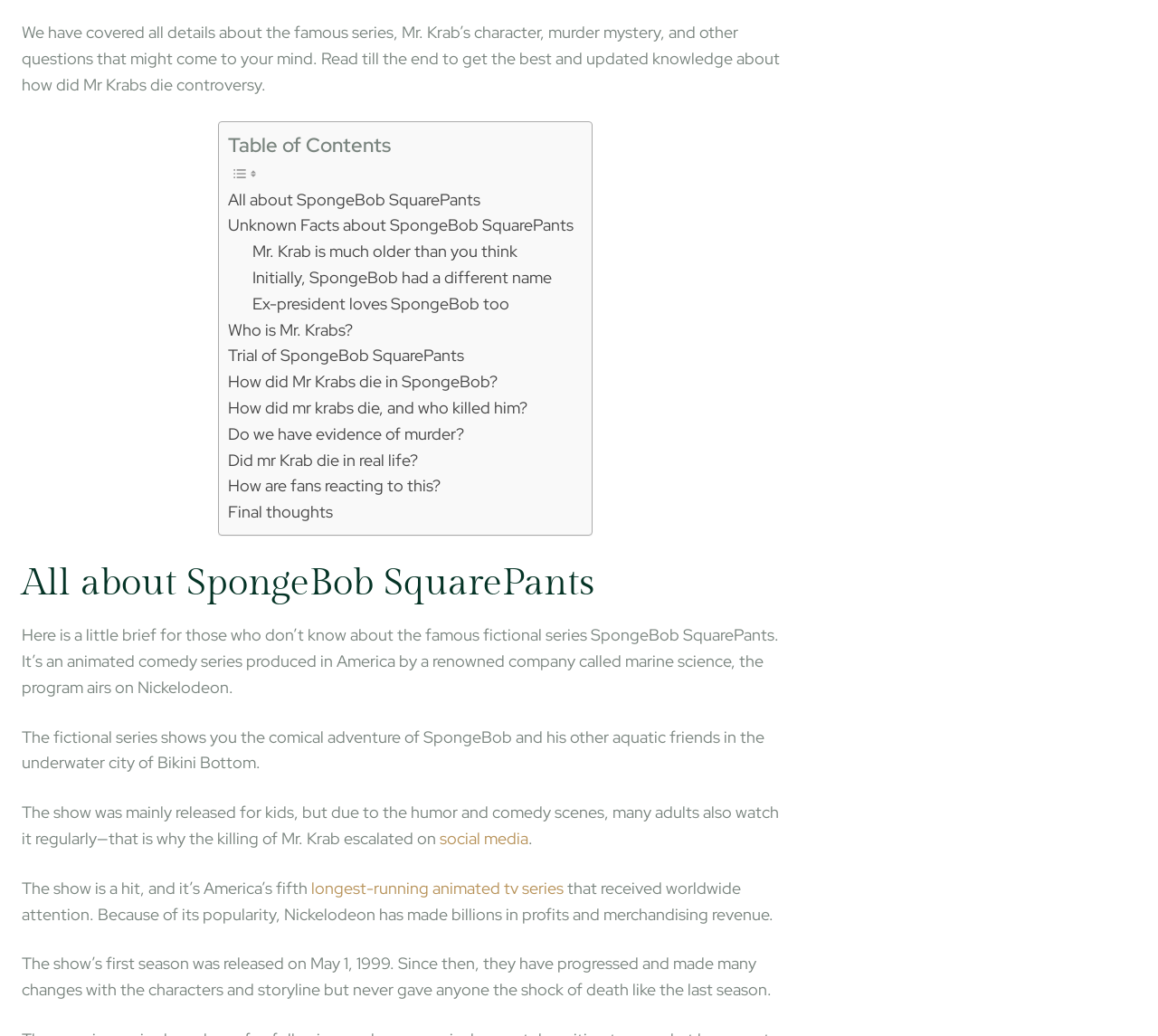Please pinpoint the bounding box coordinates for the region I should click to adhere to this instruction: "Read 'How did Mr Krabs die in SpongeBob?'".

[0.197, 0.357, 0.43, 0.382]